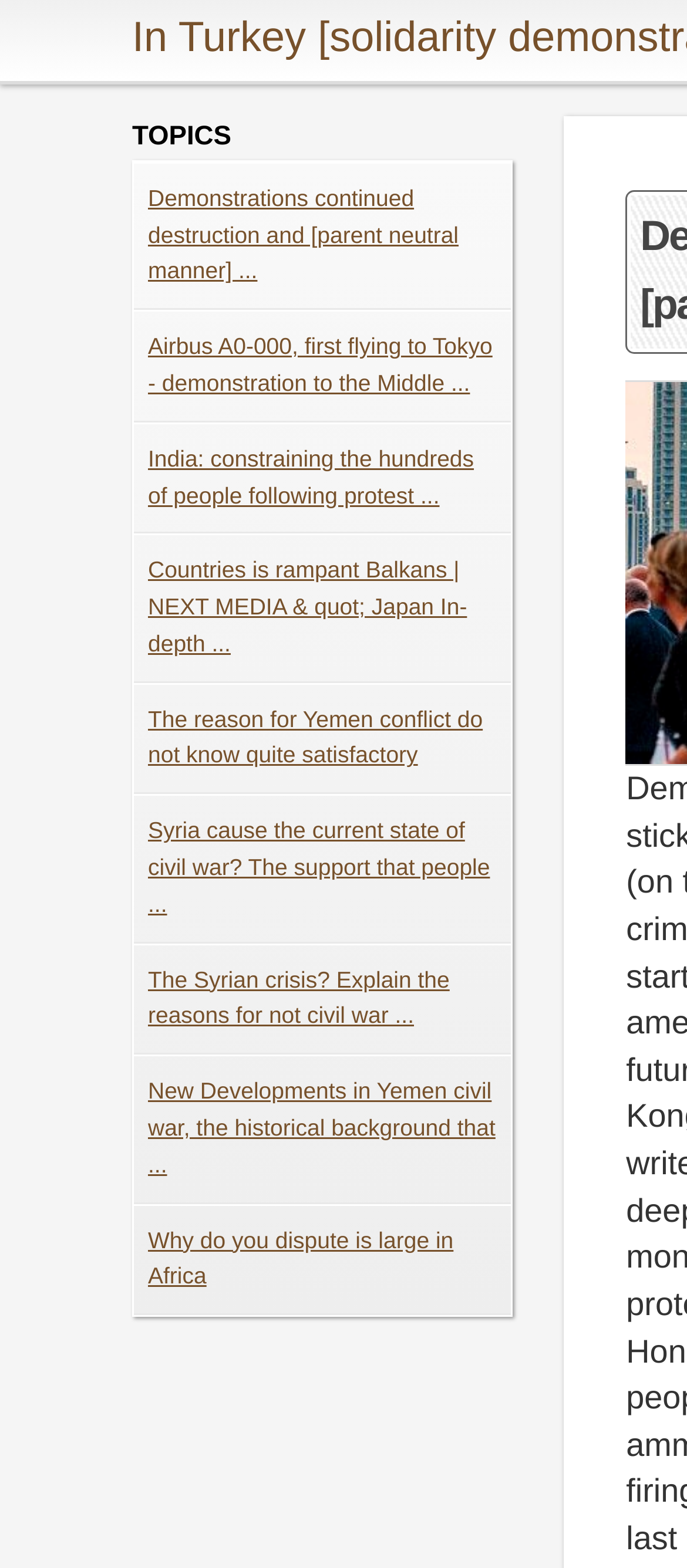What is the vertical position of the 'TOPICS' heading?
Please answer the question with as much detail as possible using the screenshot.

Based on the bounding box coordinates, the 'TOPICS' heading has a y1 value of 0.075, which indicates that it is located at the top of the webpage.